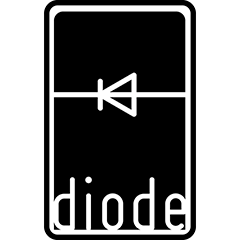What is the journal's focus?
With the help of the image, please provide a detailed response to the question.

The journal's focus is on literary expression and creativity, which is reflected in the logo's design that combines elements of technology and literature, aligning with the journal's mission to publish contemporary poetry and art.